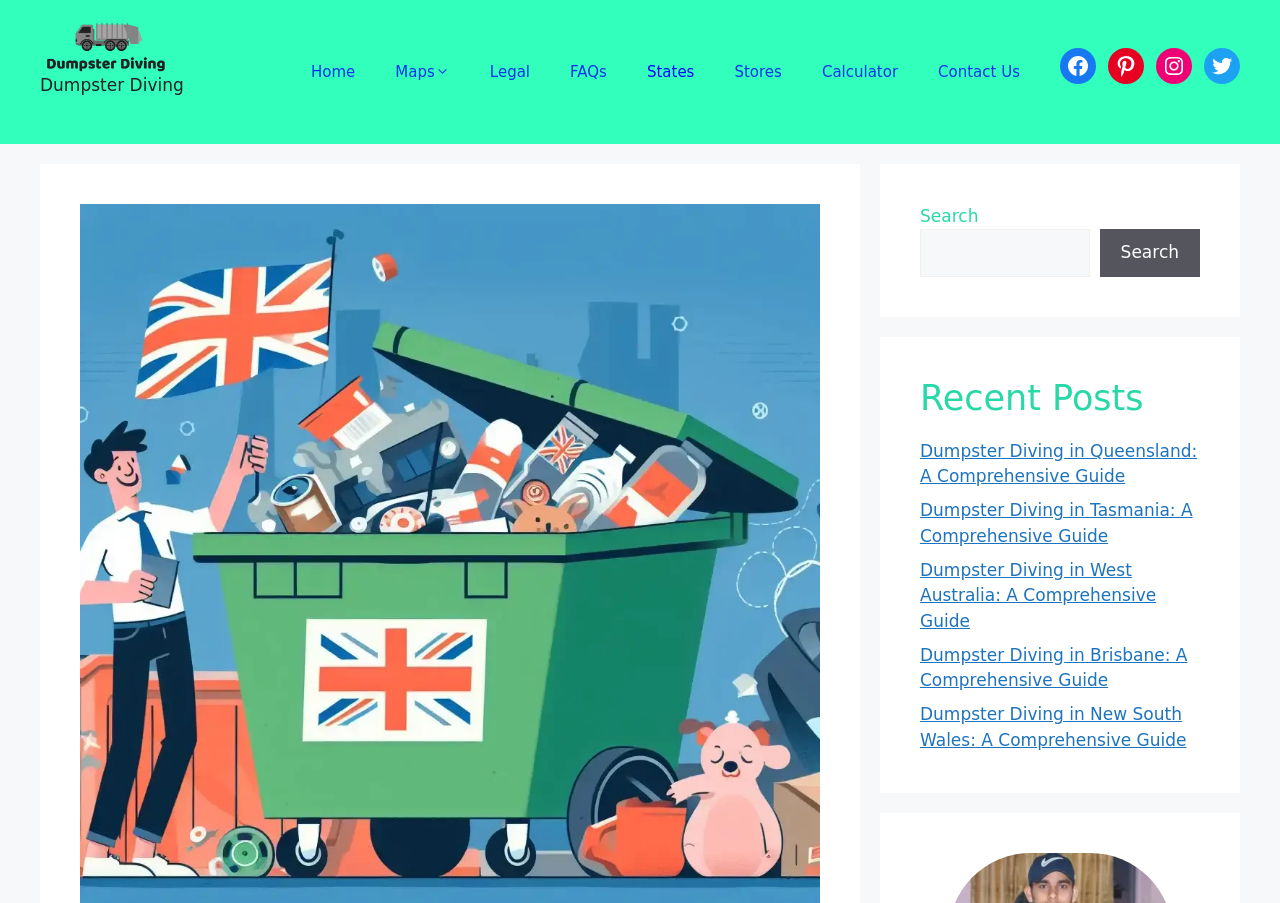What is the theme of the website?
Make sure to answer the question with a detailed and comprehensive explanation.

The website has a banner with the text 'Dumpster Diving' and multiple links and sections related to dumpster diving, indicating that the theme of the website is dumpster diving.